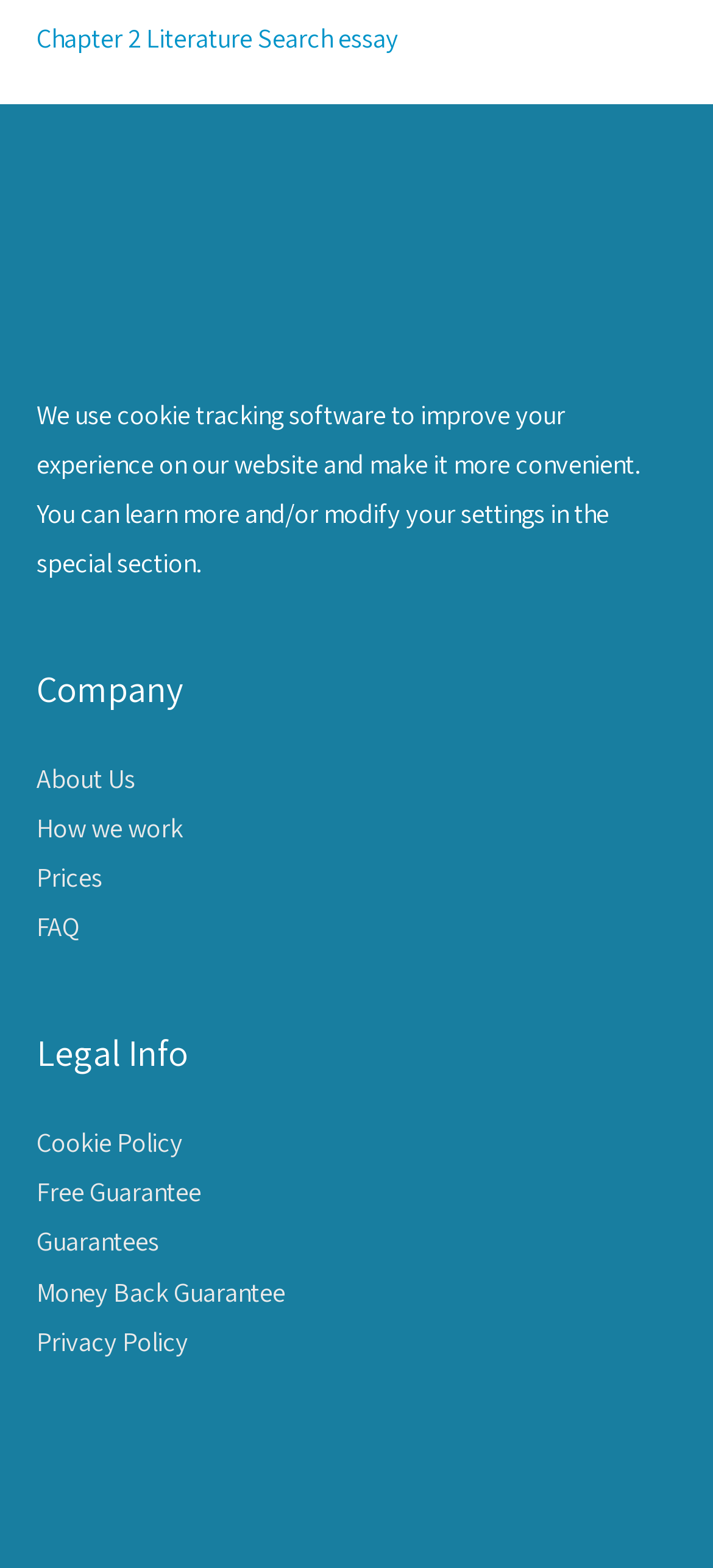Determine the bounding box for the described HTML element: "About Us". Ensure the coordinates are four float numbers between 0 and 1 in the format [left, top, right, bottom].

[0.051, 0.614, 0.19, 0.637]